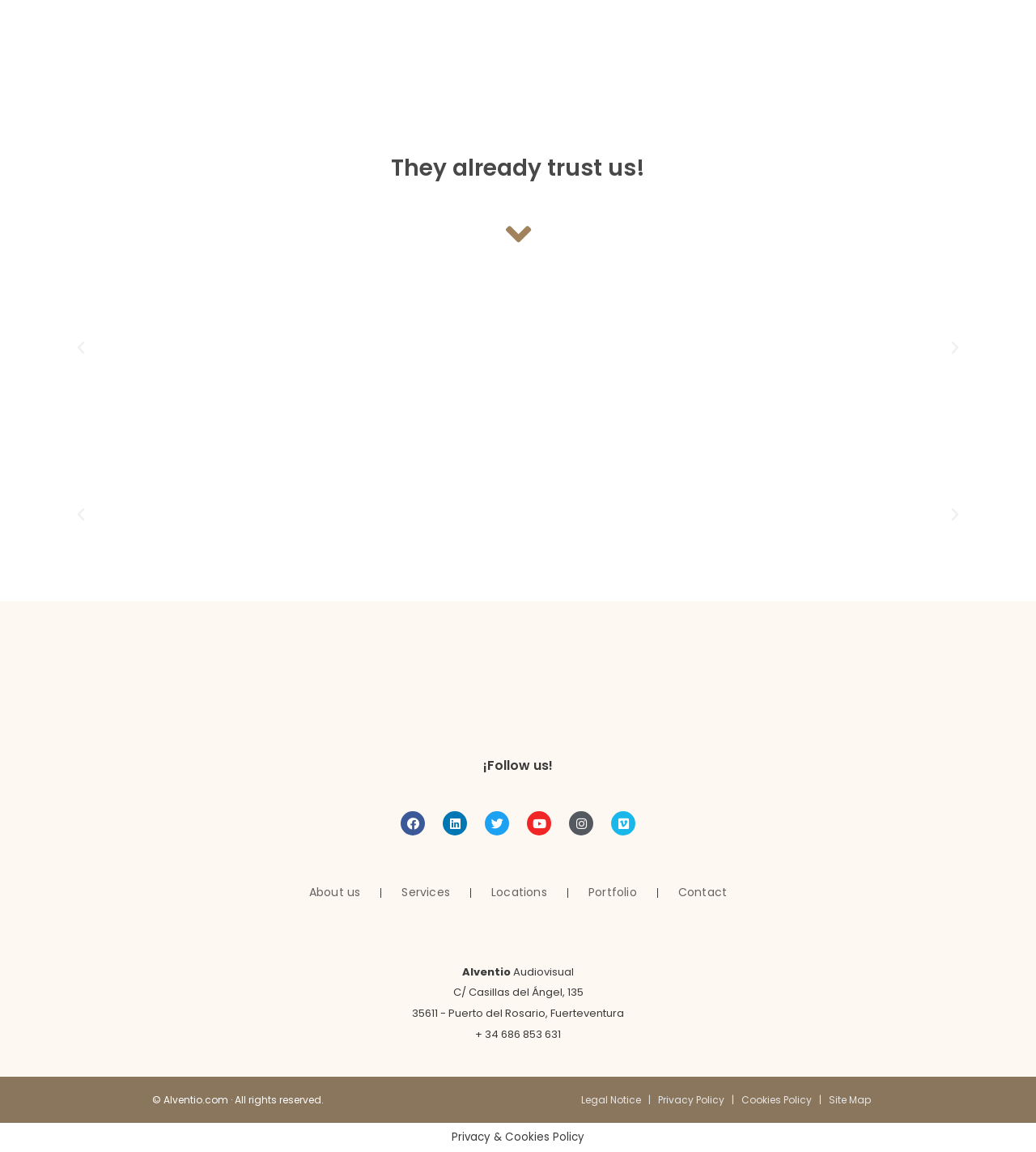Based on the image, please elaborate on the answer to the following question:
What is the company name?

The company name is mentioned in the StaticText element with the text 'Alventio' at coordinates [0.446, 0.837, 0.493, 0.85].